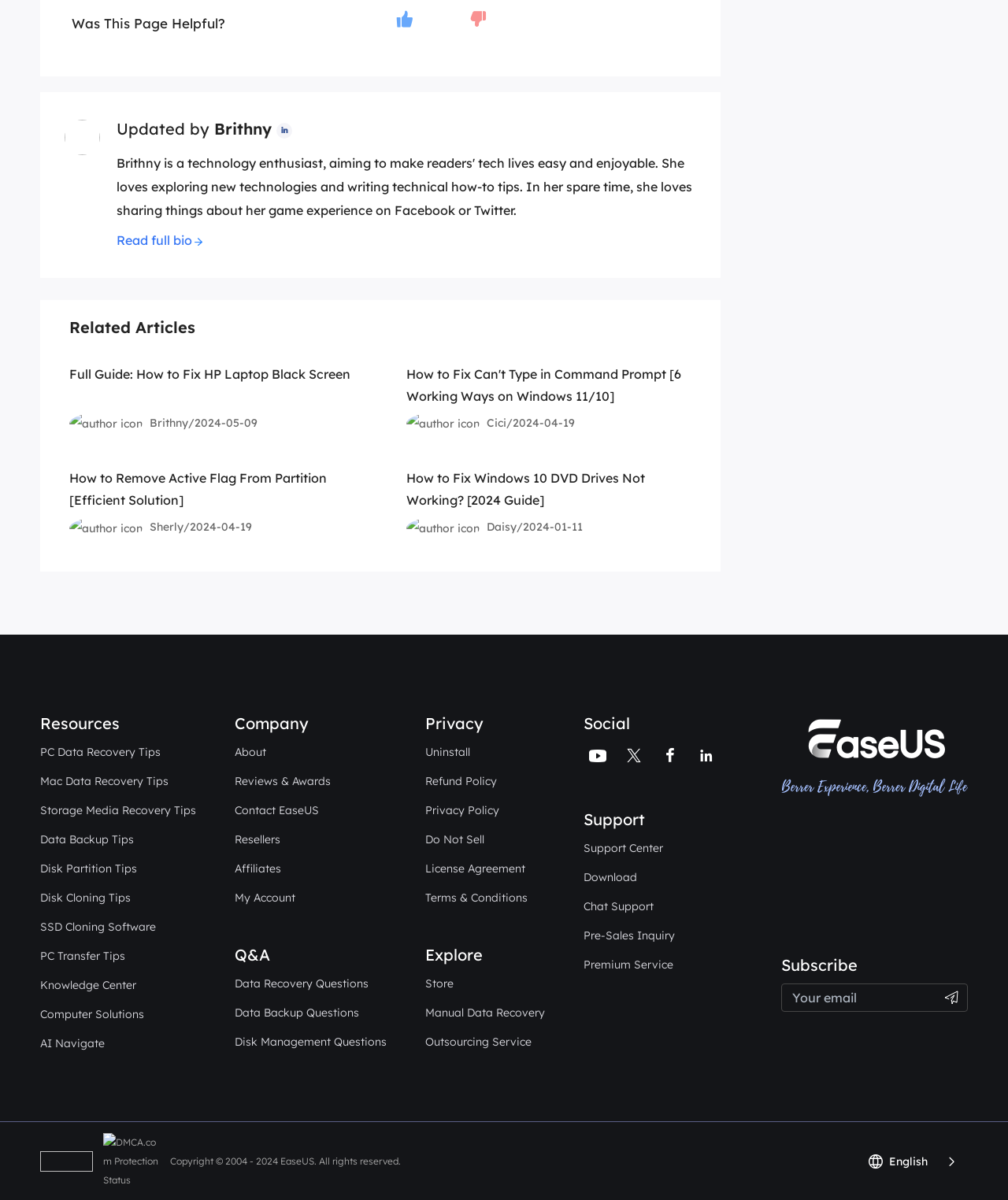Show the bounding box coordinates for the HTML element as described: "PC Data Recovery Tips".

[0.04, 0.616, 0.16, 0.633]